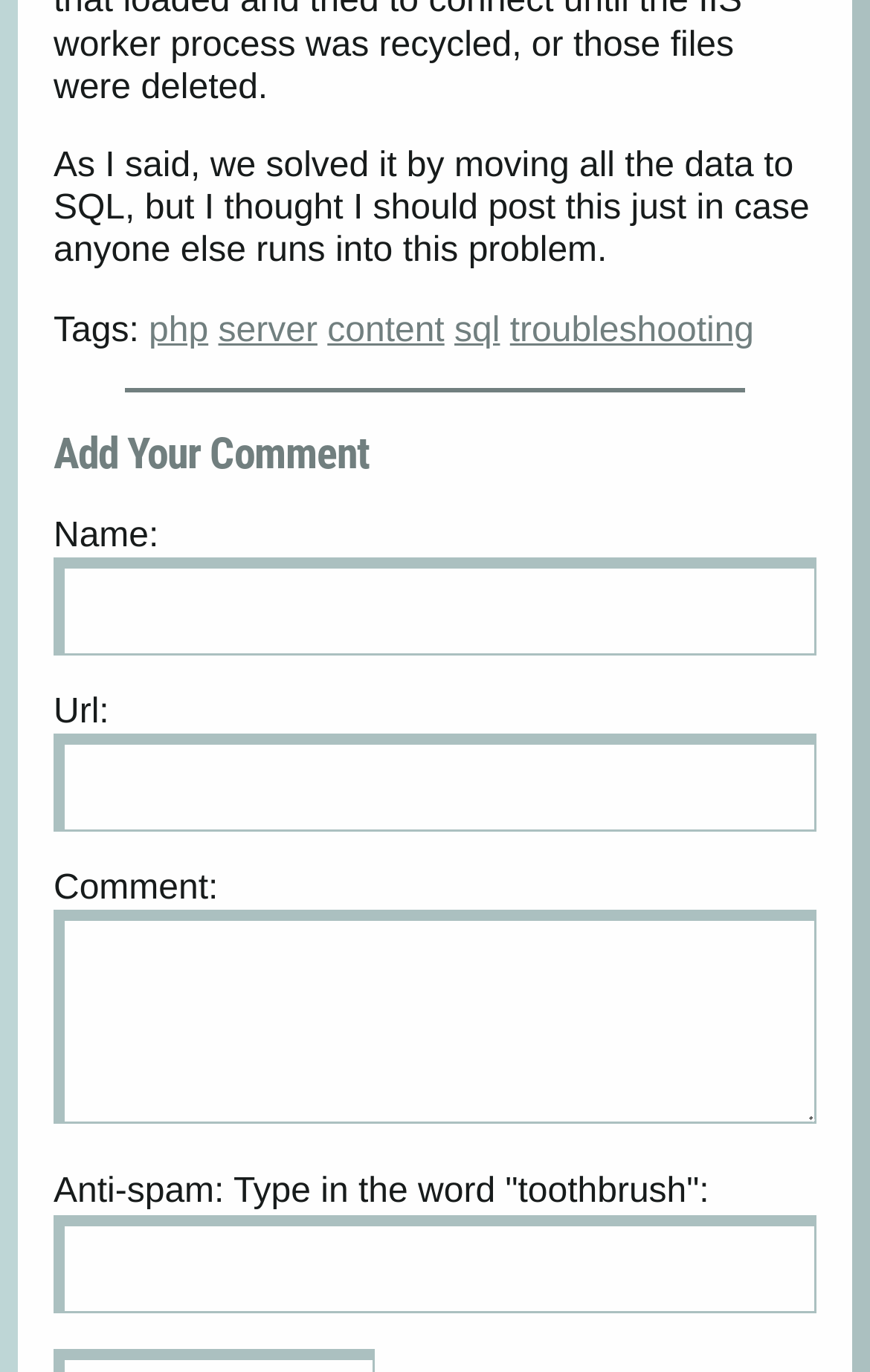How many links are provided in the tags section?
Look at the image and answer with only one word or phrase.

5